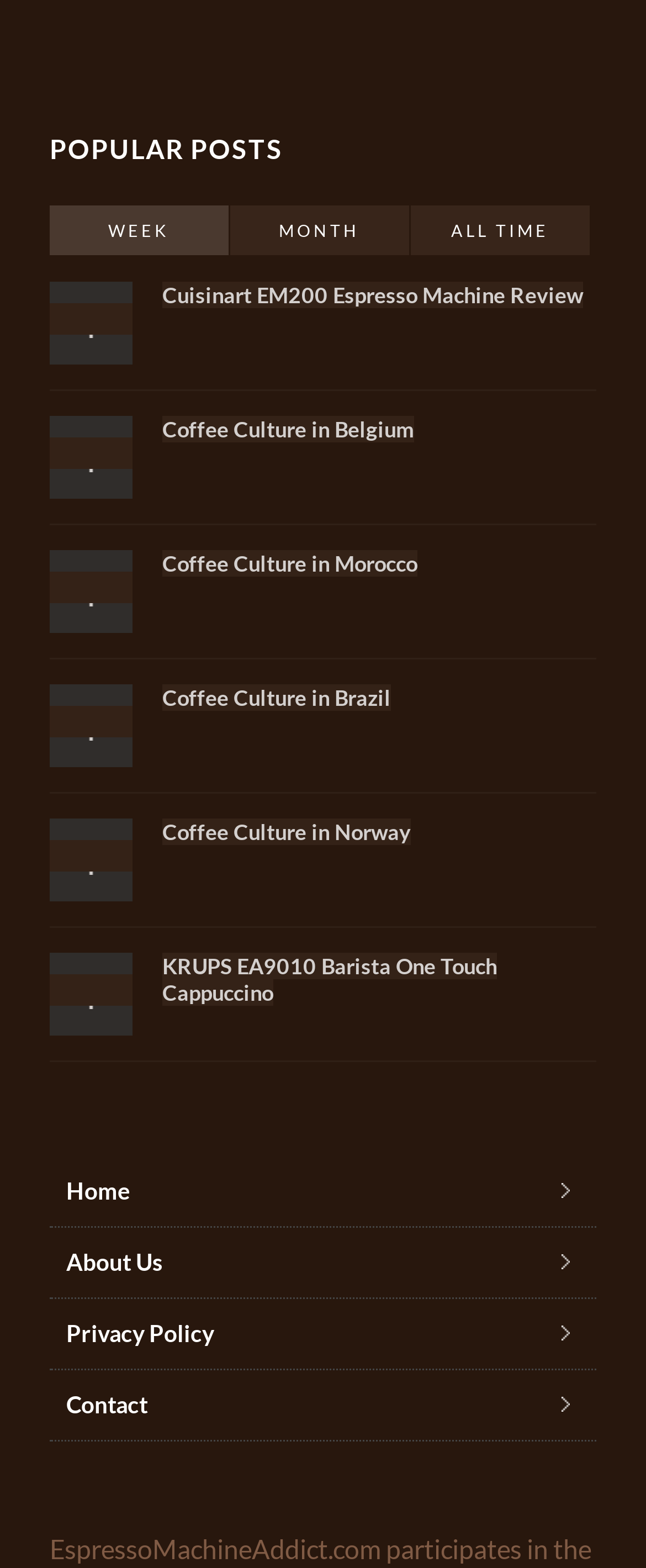How many popular posts are listed?
Look at the image and construct a detailed response to the question.

I counted the number of links under the 'POPULAR POSTS' heading, and there are 9 links, each representing a popular post.